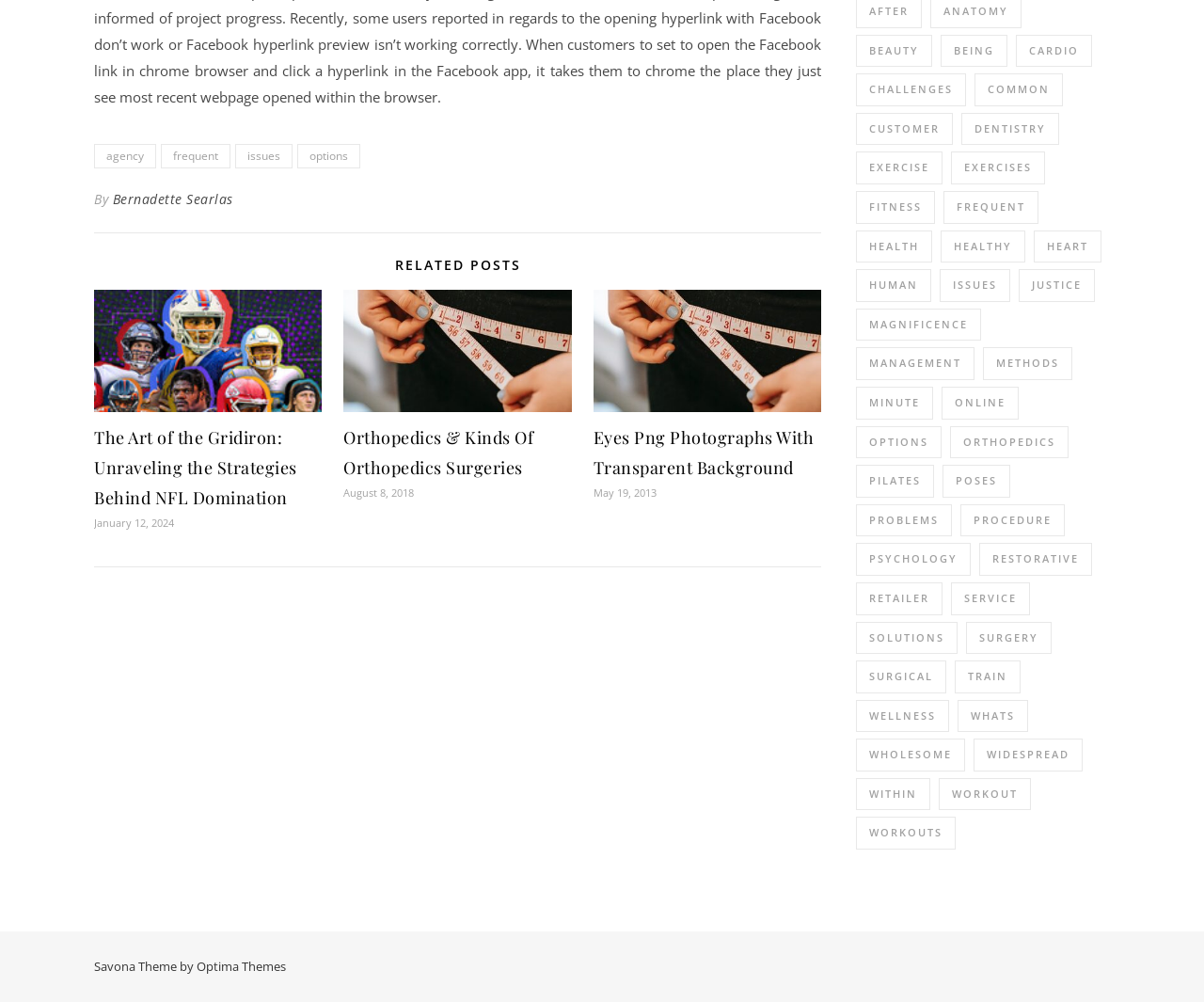Who is the author of 'Orthopedics & Kinds Of Orthopedics Surgeries'?
Based on the visual information, provide a detailed and comprehensive answer.

I searched the webpage for the author of 'Orthopedics & Kinds Of Orthopedics Surgeries' but couldn't find any information about the author. The webpage only provides a heading and a link to the article, but no author information is provided.